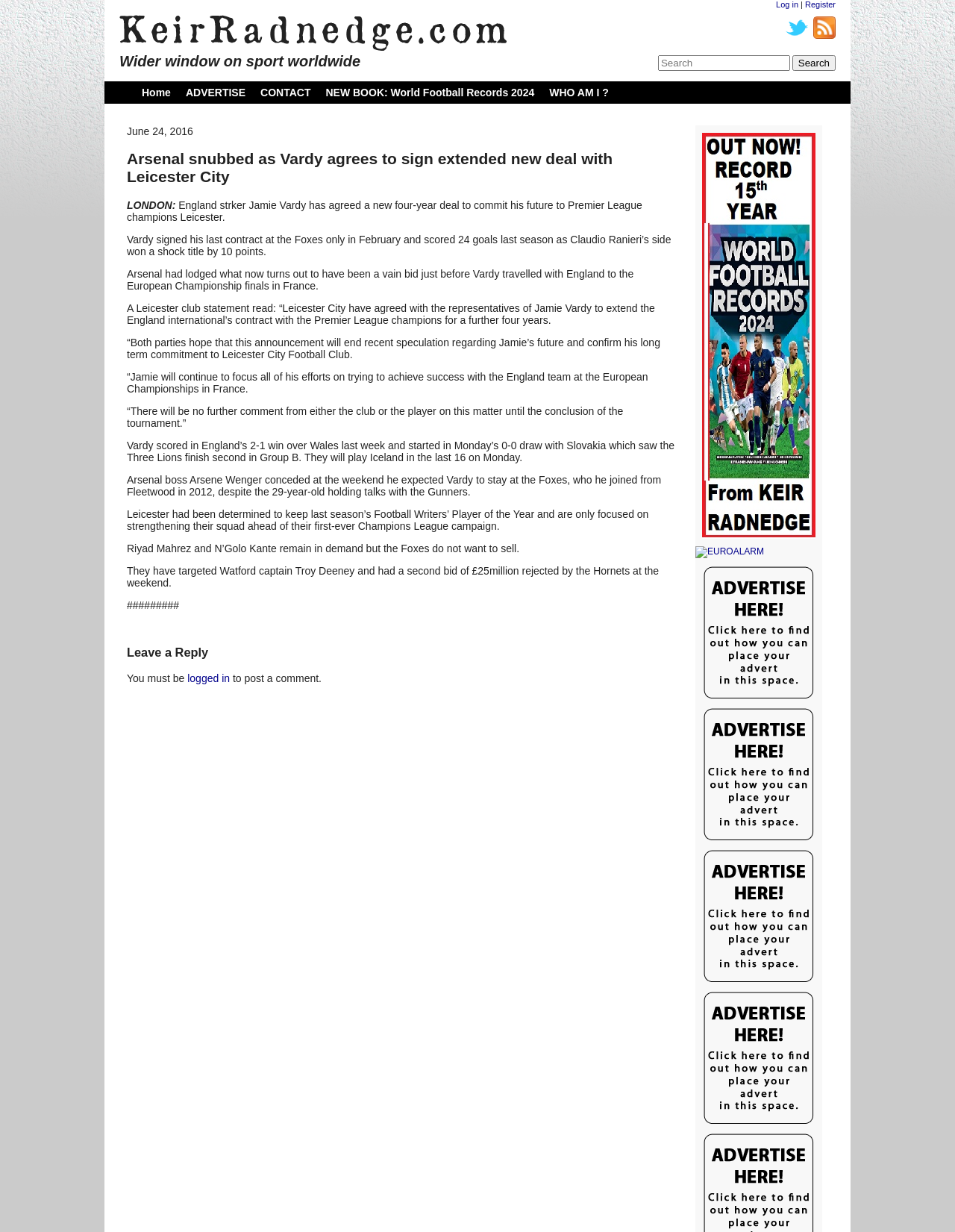Which team did Jamie Vardy play for before joining Leicester City?
Answer the question with a single word or phrase derived from the image.

Fleetwood